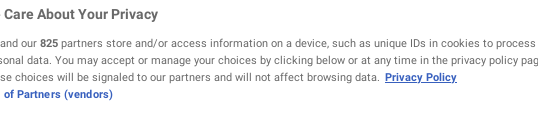Give a comprehensive caption that covers the entire image content.

The image showcases a vibrant promotional banner highlighting a Mother’s Day sale from The Motley Fool. The banner prominently features the text "Mother's Day Sale" in an engaging font, appealing to customers looking for special offers in preparation for the holiday. Below the main heading, a smaller text mentions the sale dates, "May 8-12," enticing potential shoppers with the timing of the offer. The overall design is eye-catching, intended to draw attention to the significant discounts available during this promotional period.